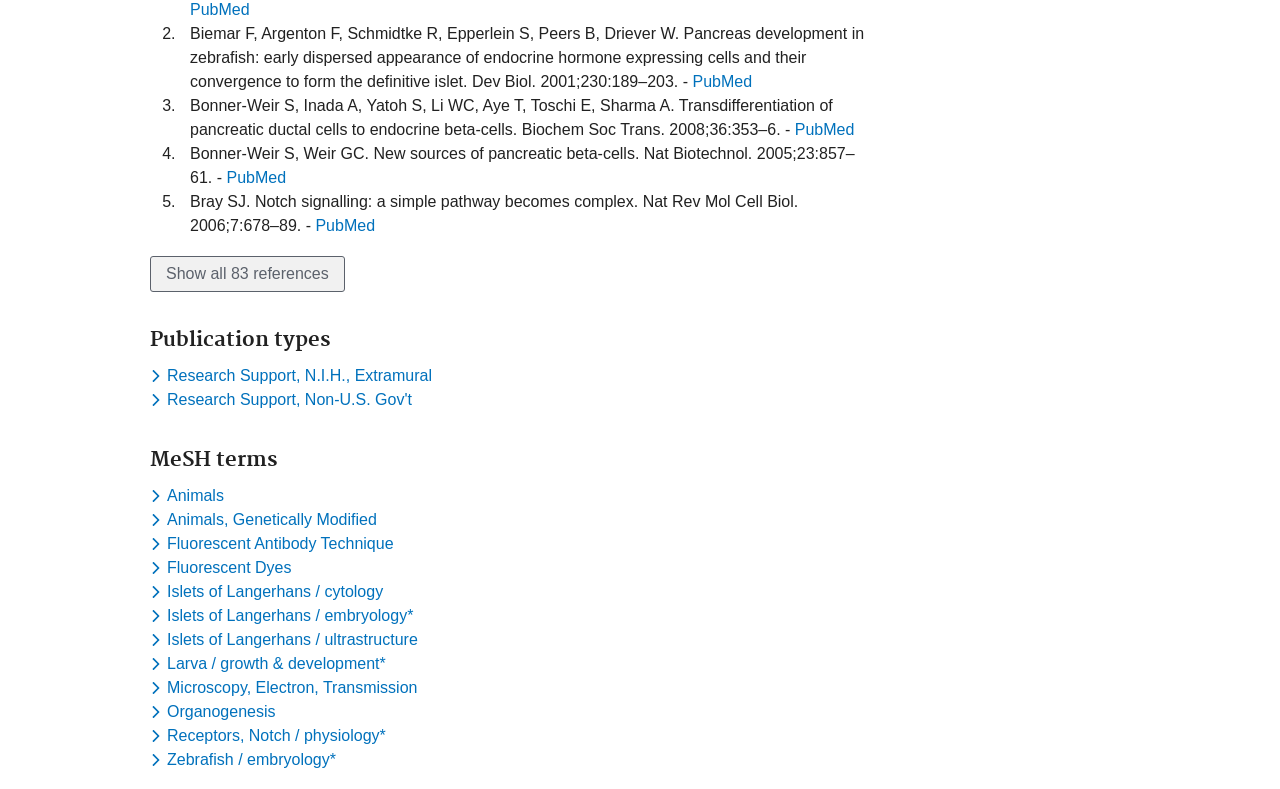Highlight the bounding box coordinates of the region I should click on to meet the following instruction: "Toggle the dropdown menu for keyword 'Research Support, N.I.H., Extramural'".

[0.117, 0.465, 0.341, 0.488]